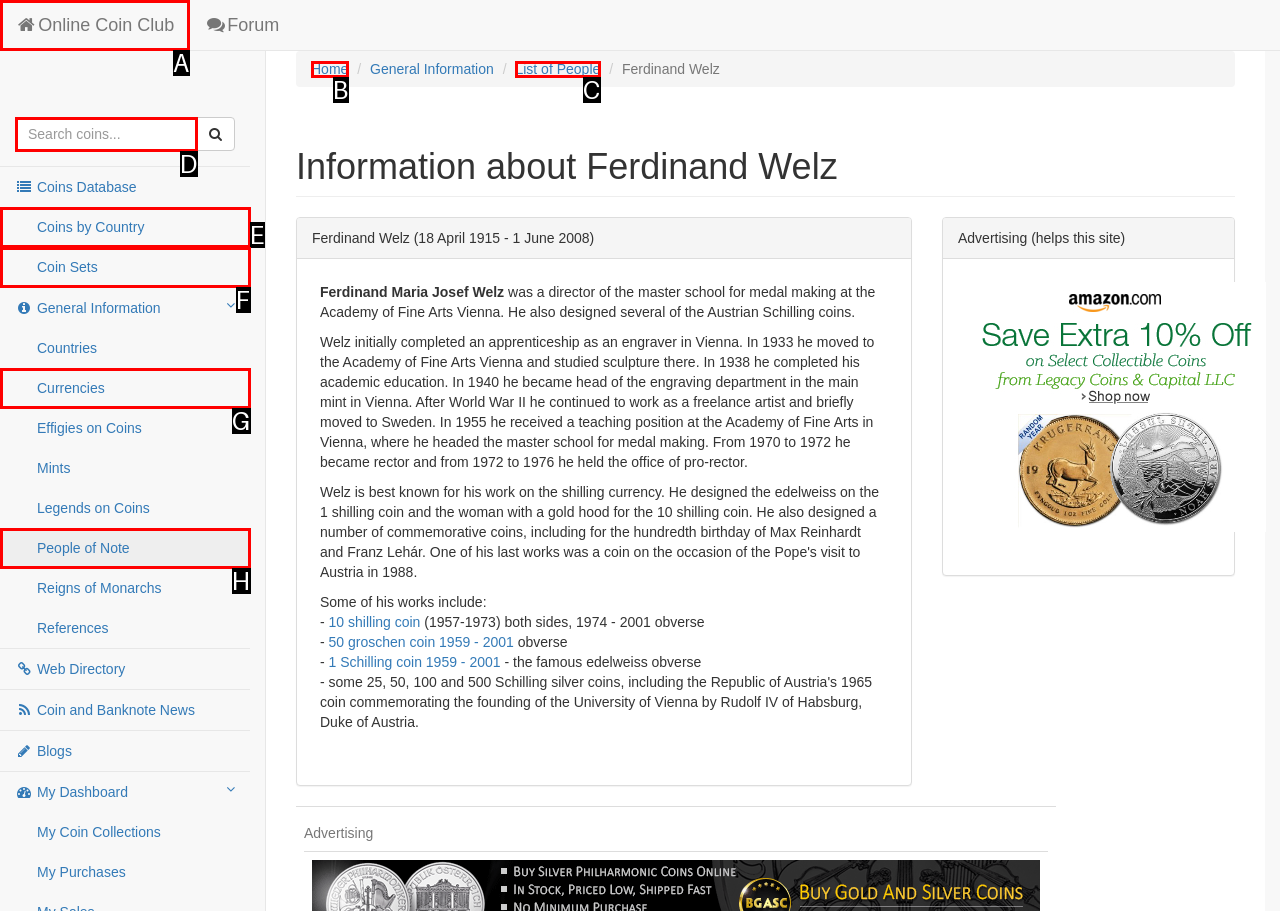Identify the option that best fits this description: People of Note
Answer with the appropriate letter directly.

H